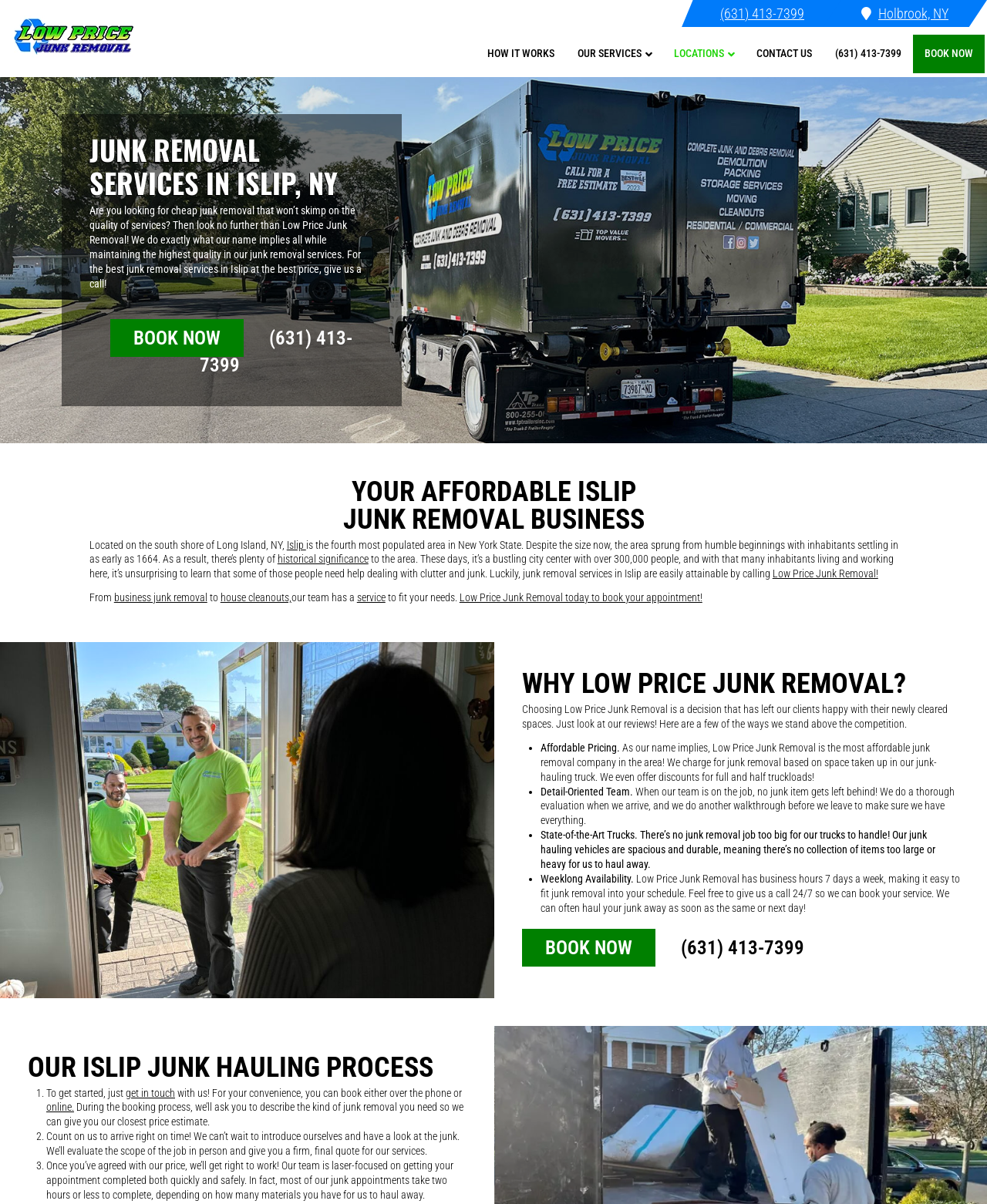Can you look at the image and give a comprehensive answer to the question:
What is the benefit of using Low Price Junk Removal's services?

One of the benefits of using Low Price Junk Removal's services is their affordable pricing, which is mentioned in the section 'WHY LOW PRICE JUNK REMOVAL?' as one of the ways they stand above the competition. They charge based on the space taken up in their junk-hauling truck and even offer discounts for full and half truckloads.